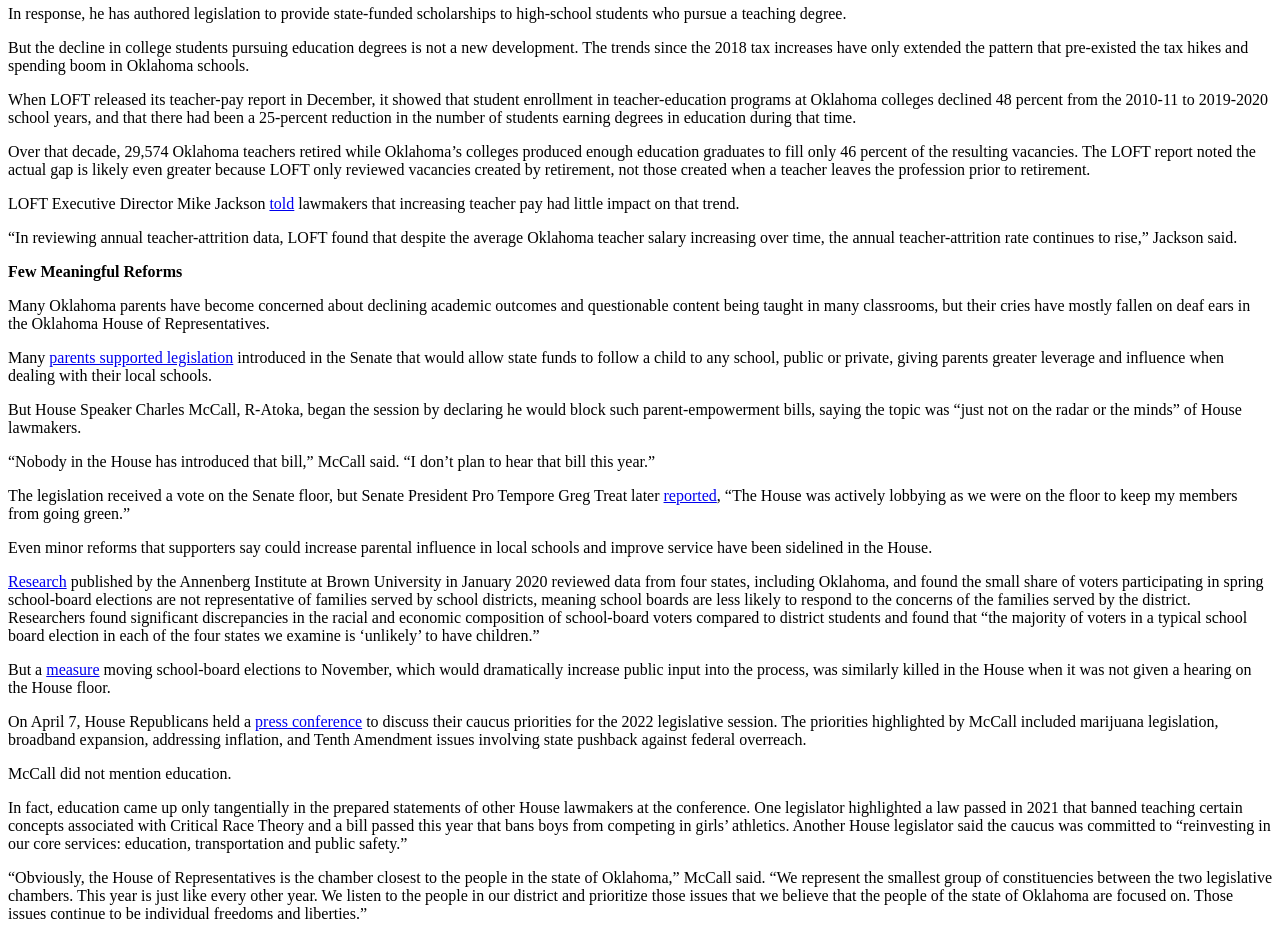What is the percentage of Oklahoma teachers who retired over a decade?
Utilize the image to construct a detailed and well-explained answer.

The text states that over a decade, 29,574 Oklahoma teachers retired, while Oklahoma’s colleges produced enough education graduates to fill only 46 percent of the resulting vacancies.